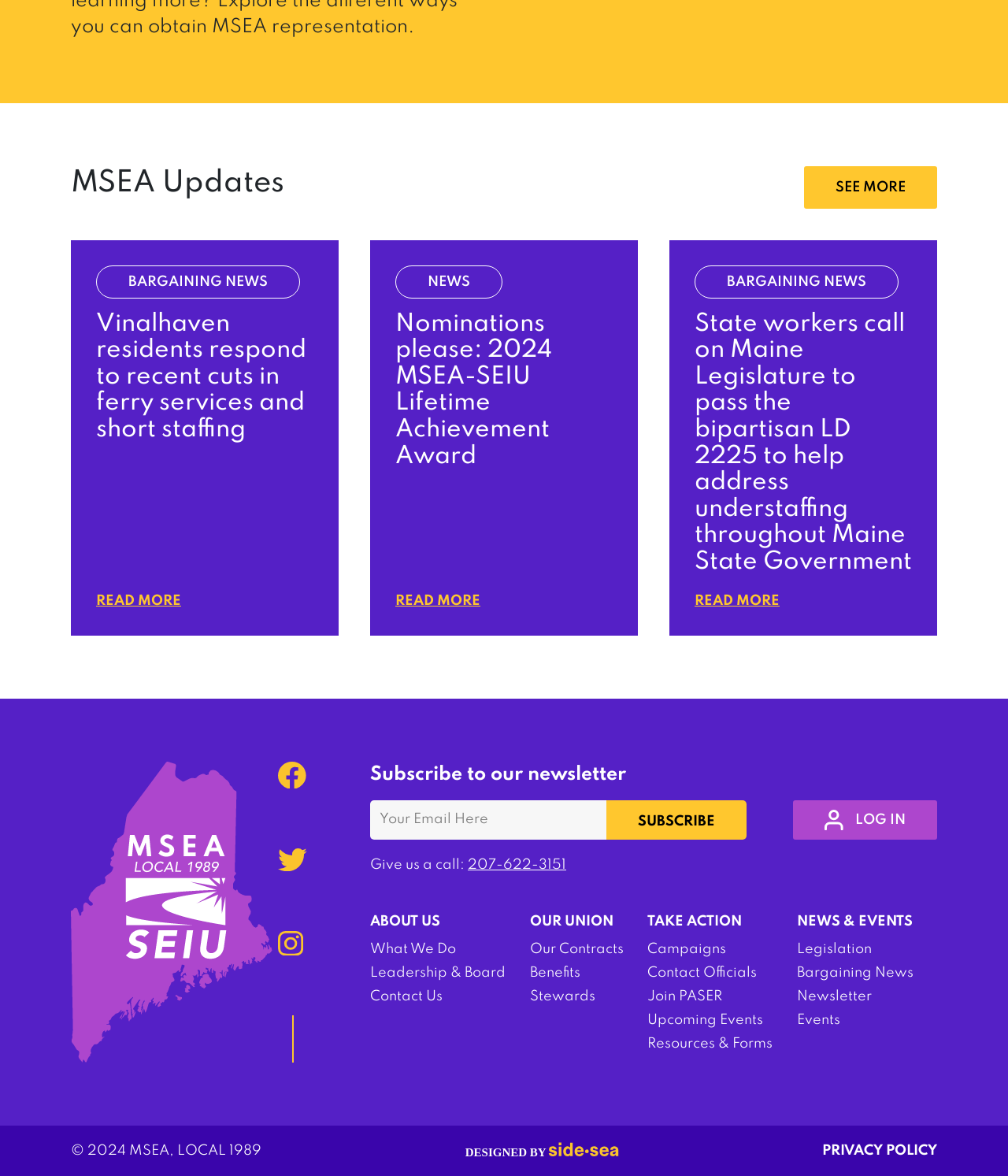What is the title of the first news article?
Respond with a short answer, either a single word or a phrase, based on the image.

Vinalhaven residents respond